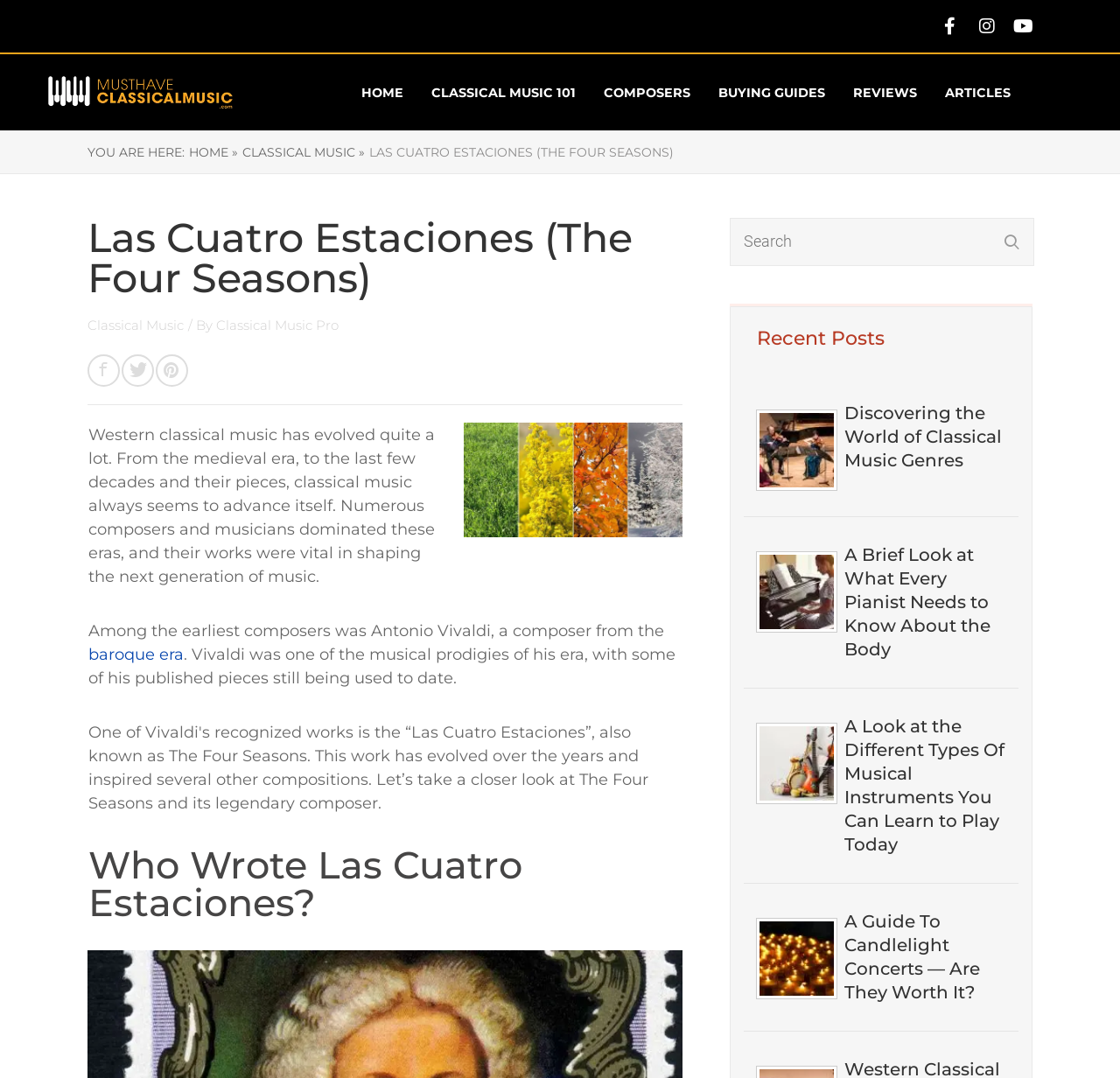Please give a succinct answer using a single word or phrase:
What is the name of the website?

Classical Music Pro